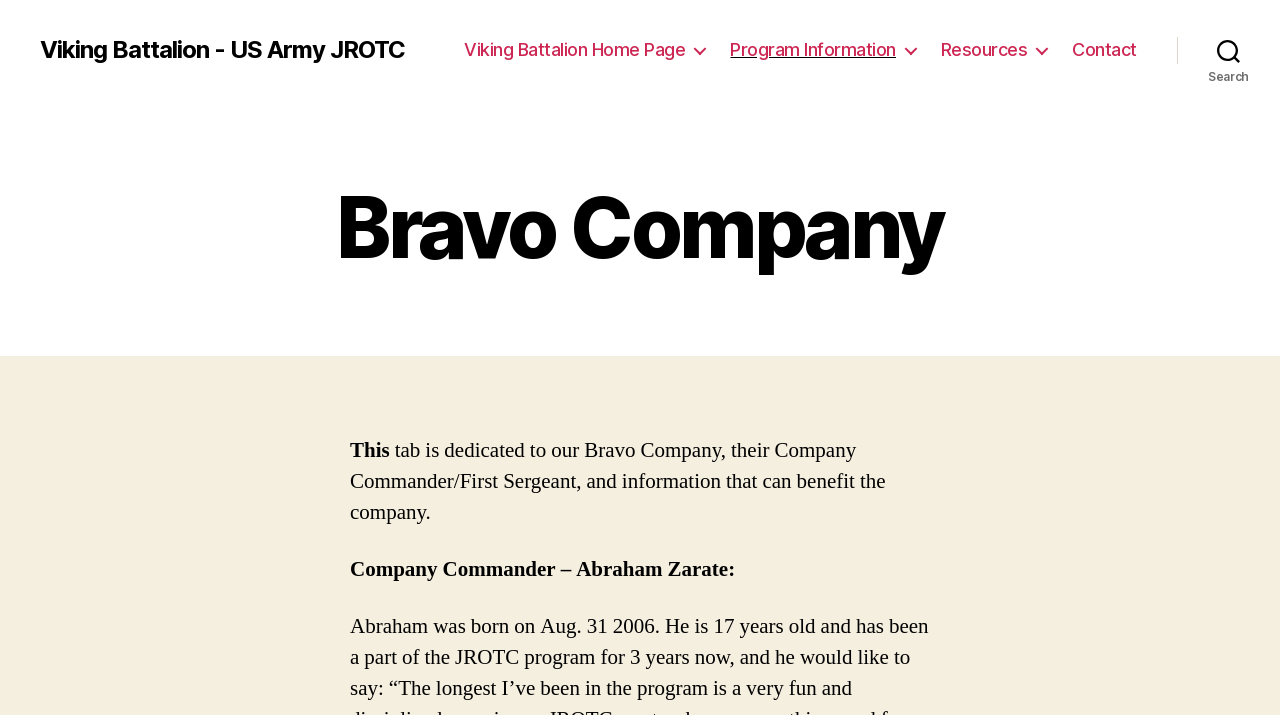Identify the bounding box coordinates for the UI element described as follows: "Program Information". Ensure the coordinates are four float numbers between 0 and 1, formatted as [left, top, right, bottom].

[0.571, 0.055, 0.716, 0.085]